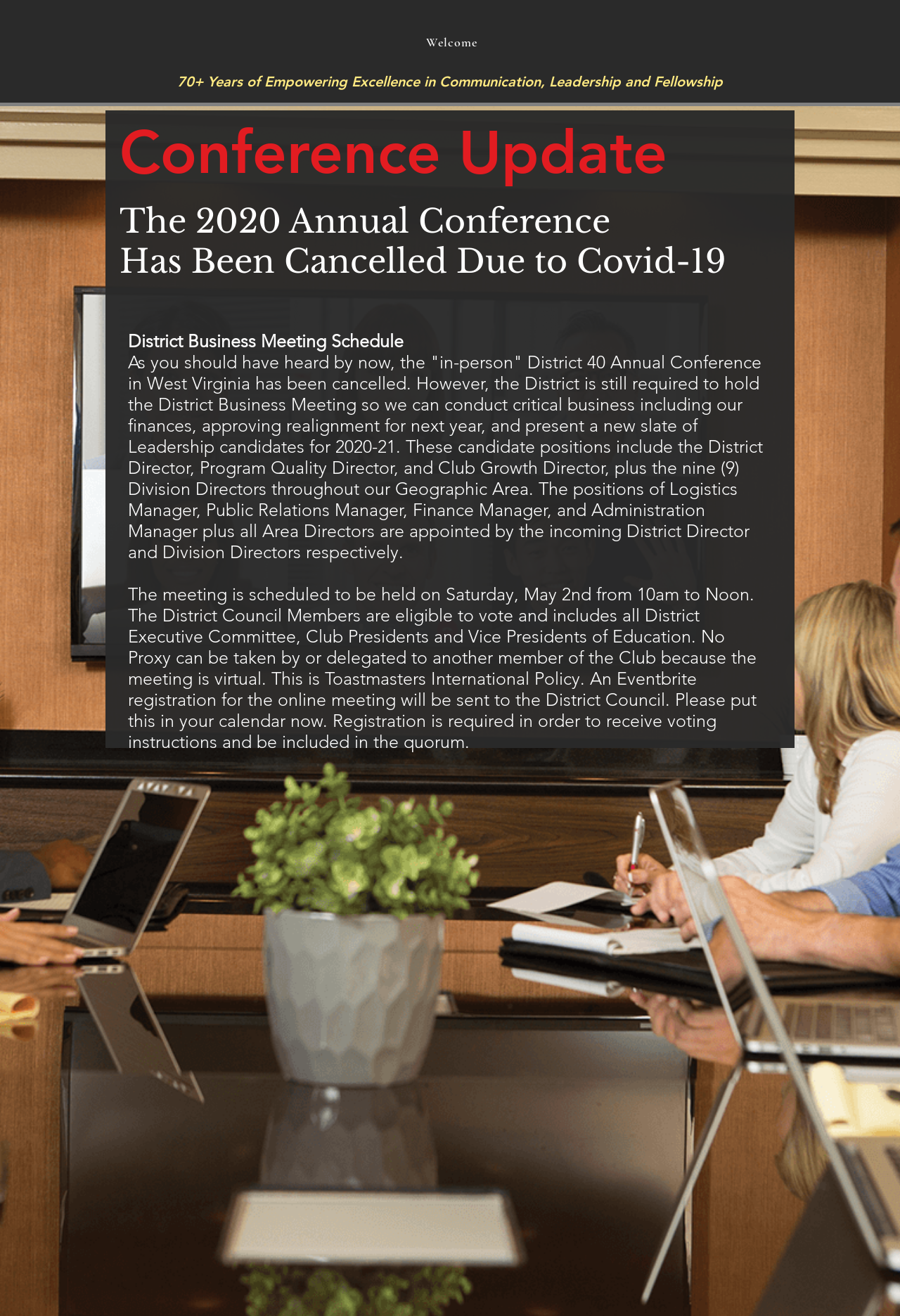What is the purpose of the District Business Meeting? Look at the image and give a one-word or short phrase answer.

Conduct critical business